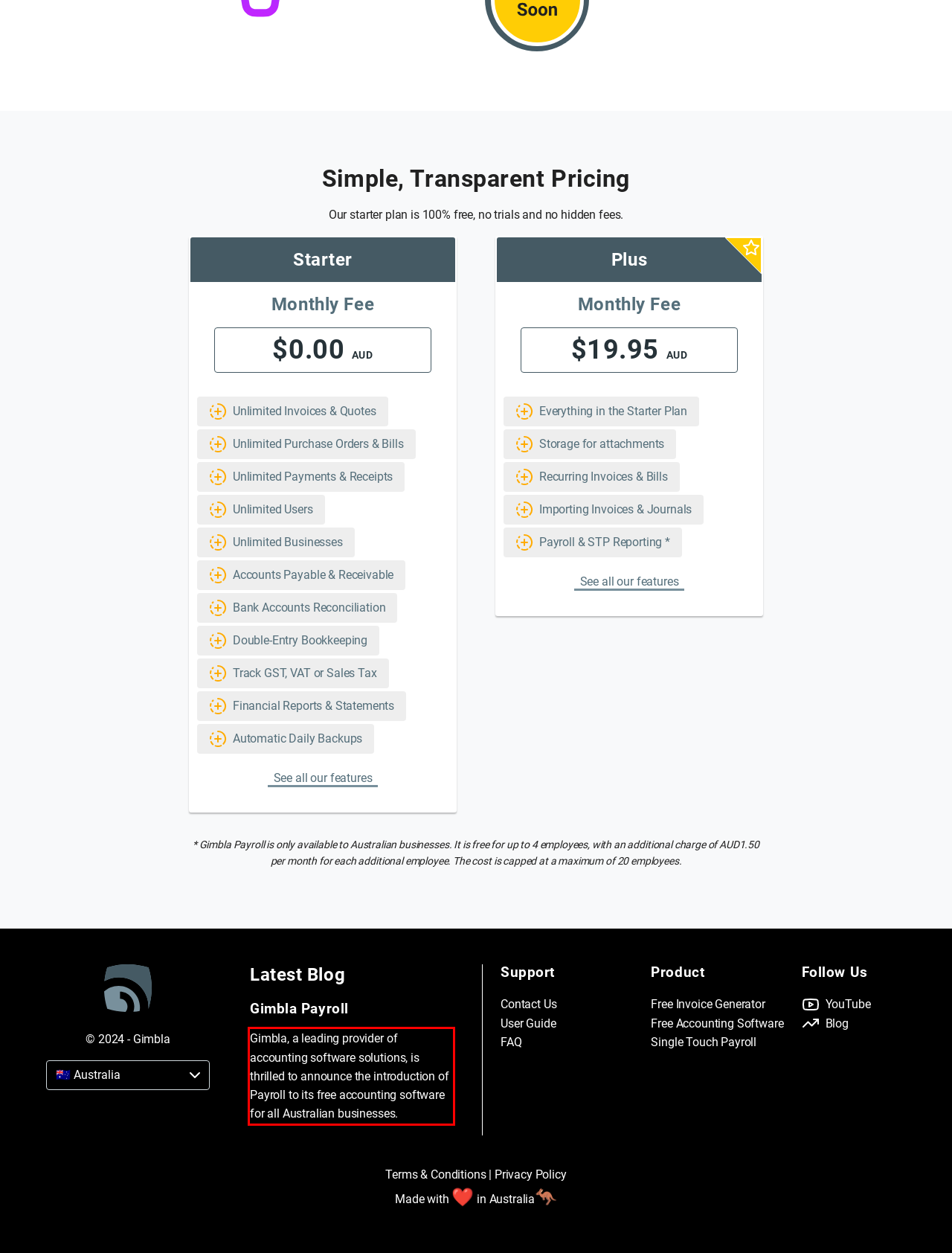Please examine the webpage screenshot containing a red bounding box and use OCR to recognize and output the text inside the red bounding box.

Gimbla, a leading provider of accounting software solutions, is thrilled to announce the introduction of Payroll to its free accounting software for all Australian businesses.